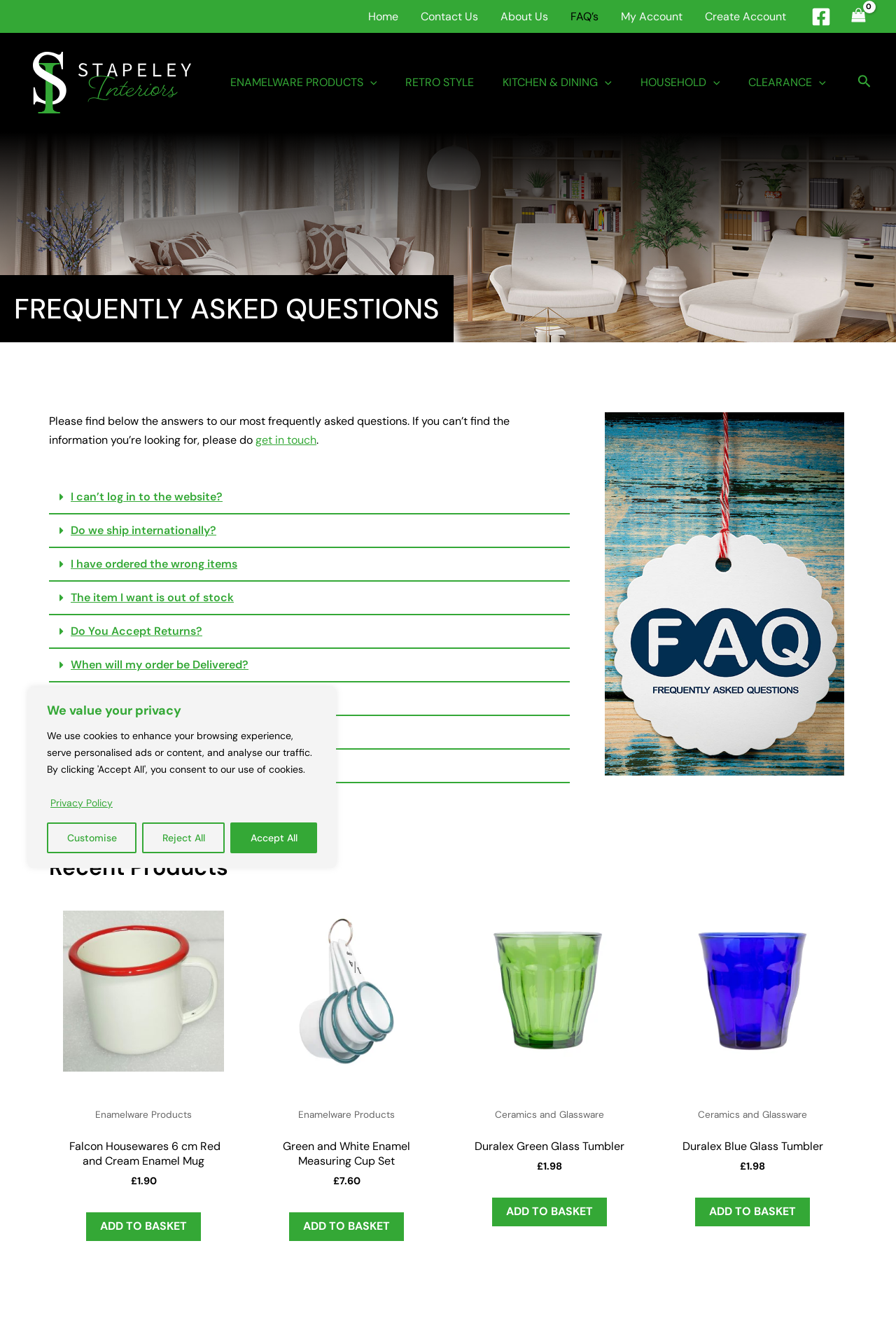Predict the bounding box of the UI element that fits this description: "Customise".

[0.052, 0.624, 0.152, 0.647]